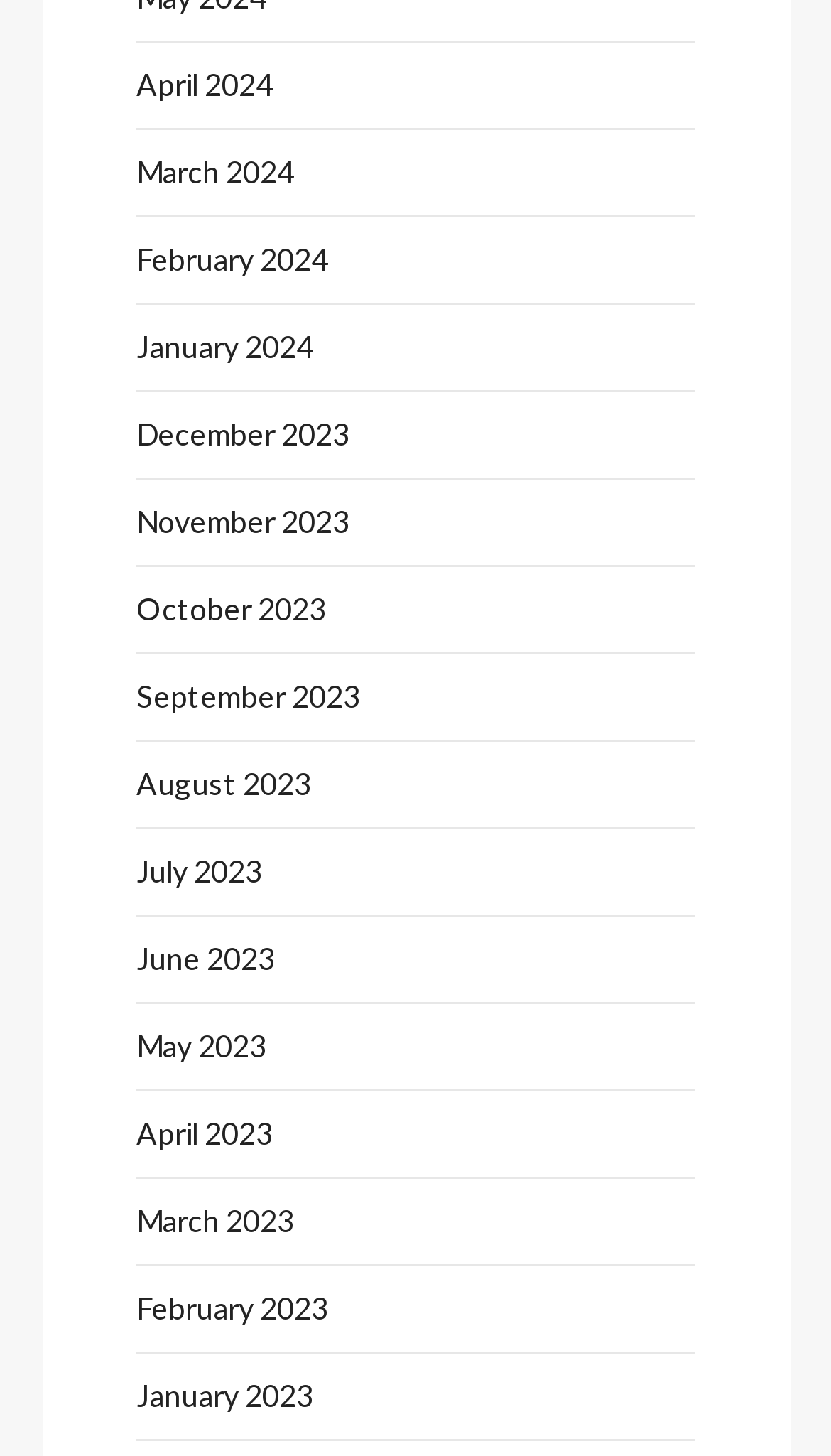Please respond to the question with a concise word or phrase:
What is the common format of the link texts?

Month YYYY